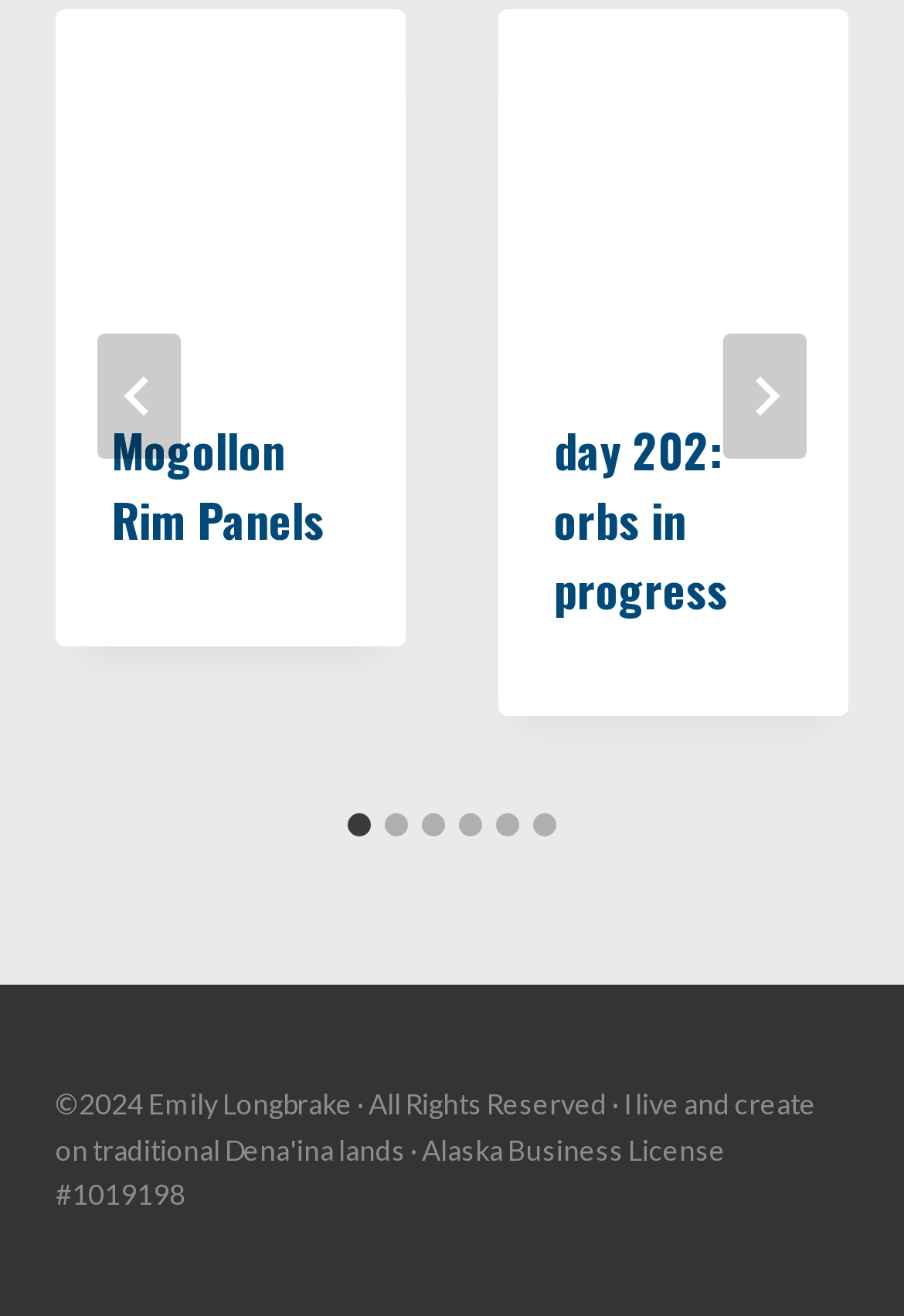Locate the bounding box of the user interface element based on this description: "parent_node: Email * aria-describedby="email-notes" name="email"".

None